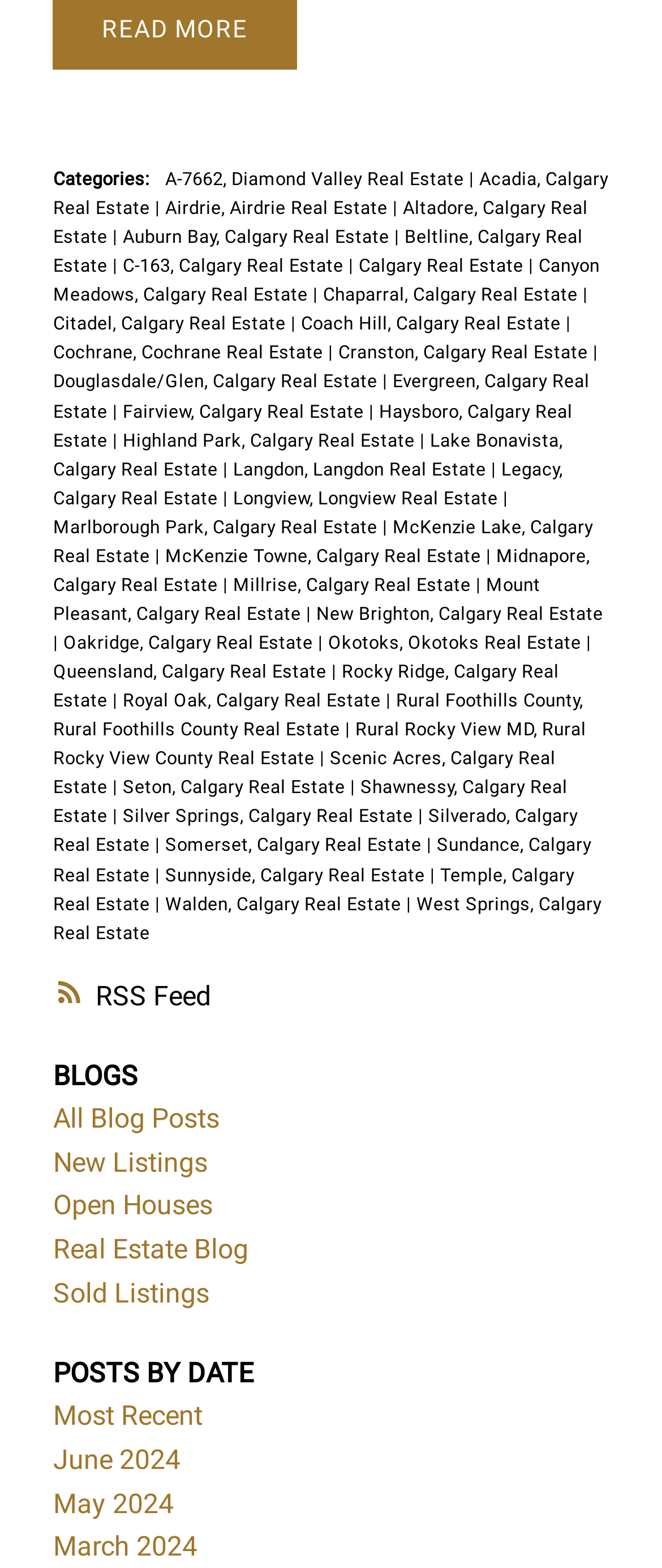What is the last real estate location listed?
Provide an in-depth and detailed explanation in response to the question.

The last real estate location listed is 'West Springs, Calgary Real Estate', which is a link located at the bottom of the list of real estate locations, indicating a location in Calgary.